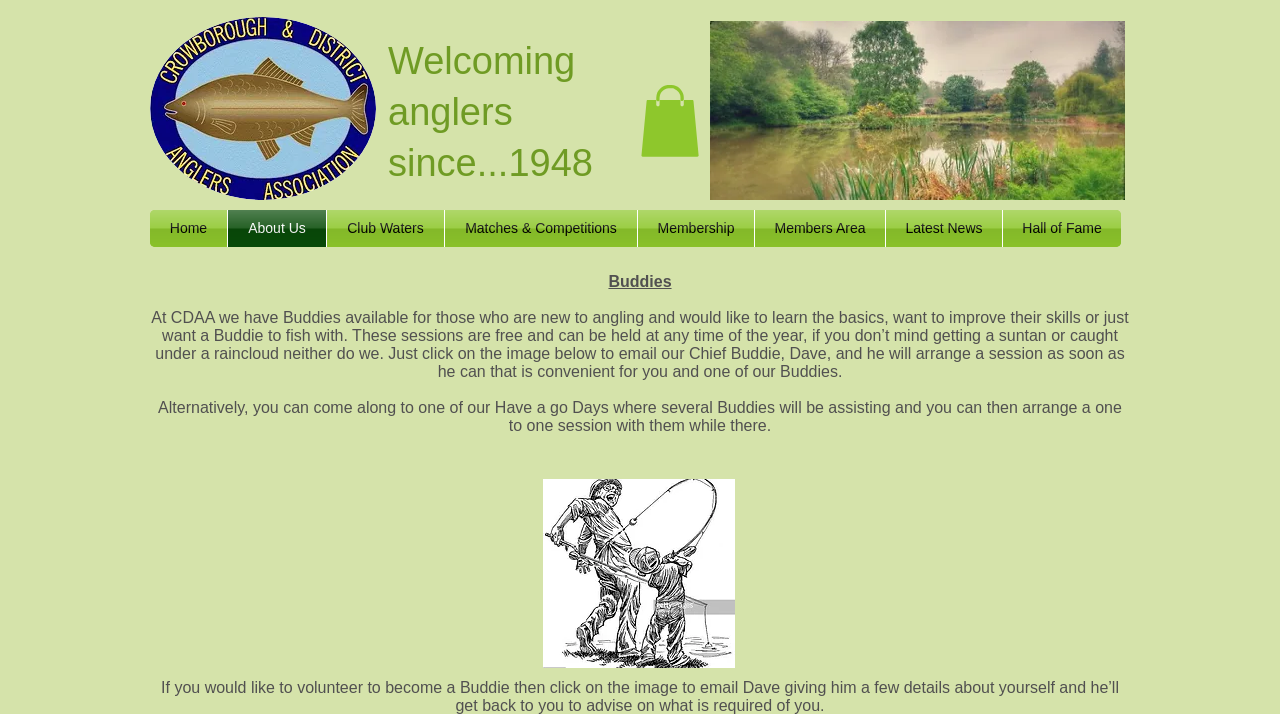Please identify the bounding box coordinates of the element on the webpage that should be clicked to follow this instruction: "Click the 'Home' link". The bounding box coordinates should be given as four float numbers between 0 and 1, formatted as [left, top, right, bottom].

[0.117, 0.294, 0.177, 0.346]